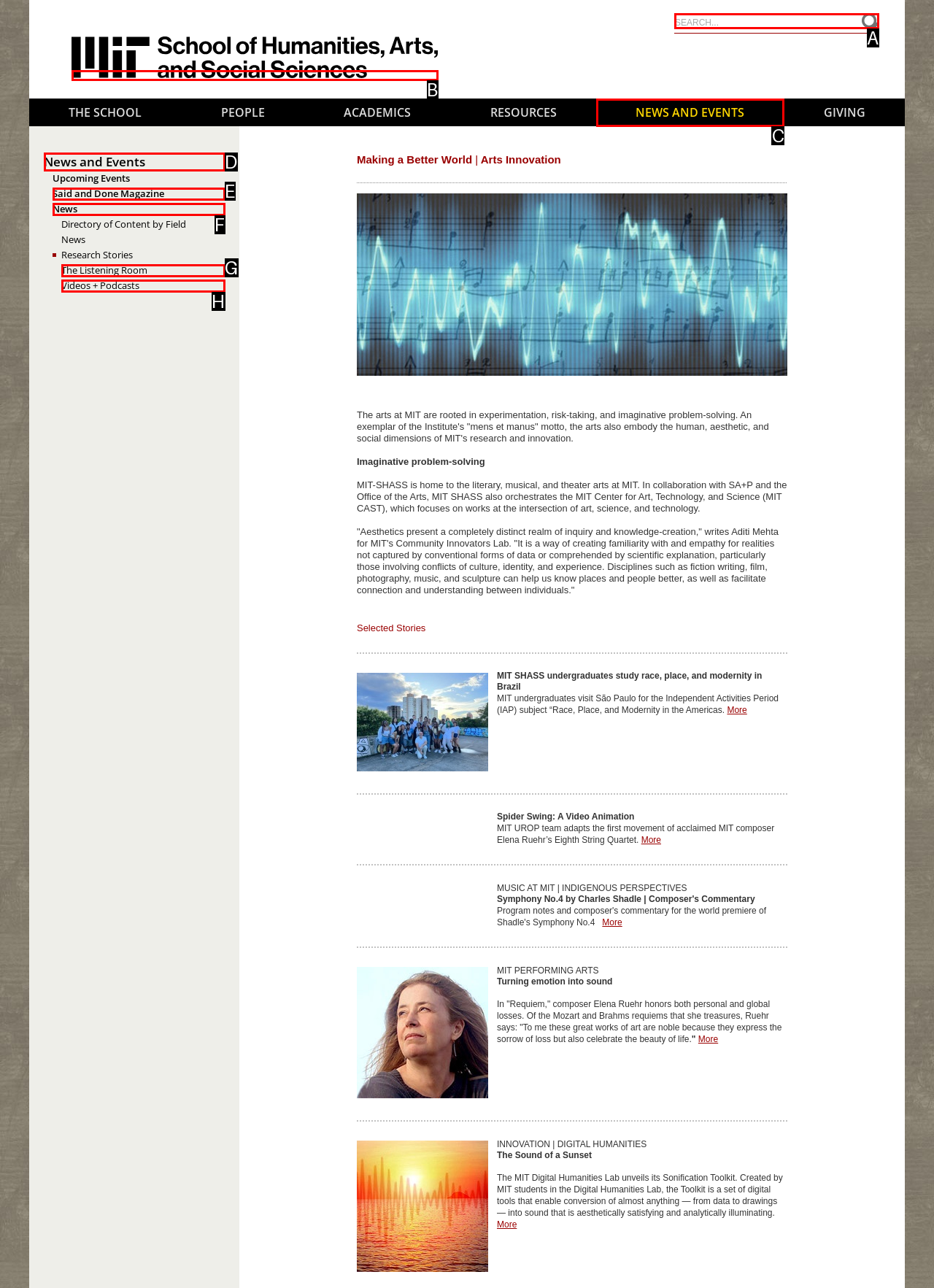Based on the description: Said and Done Magazine
Select the letter of the corresponding UI element from the choices provided.

E